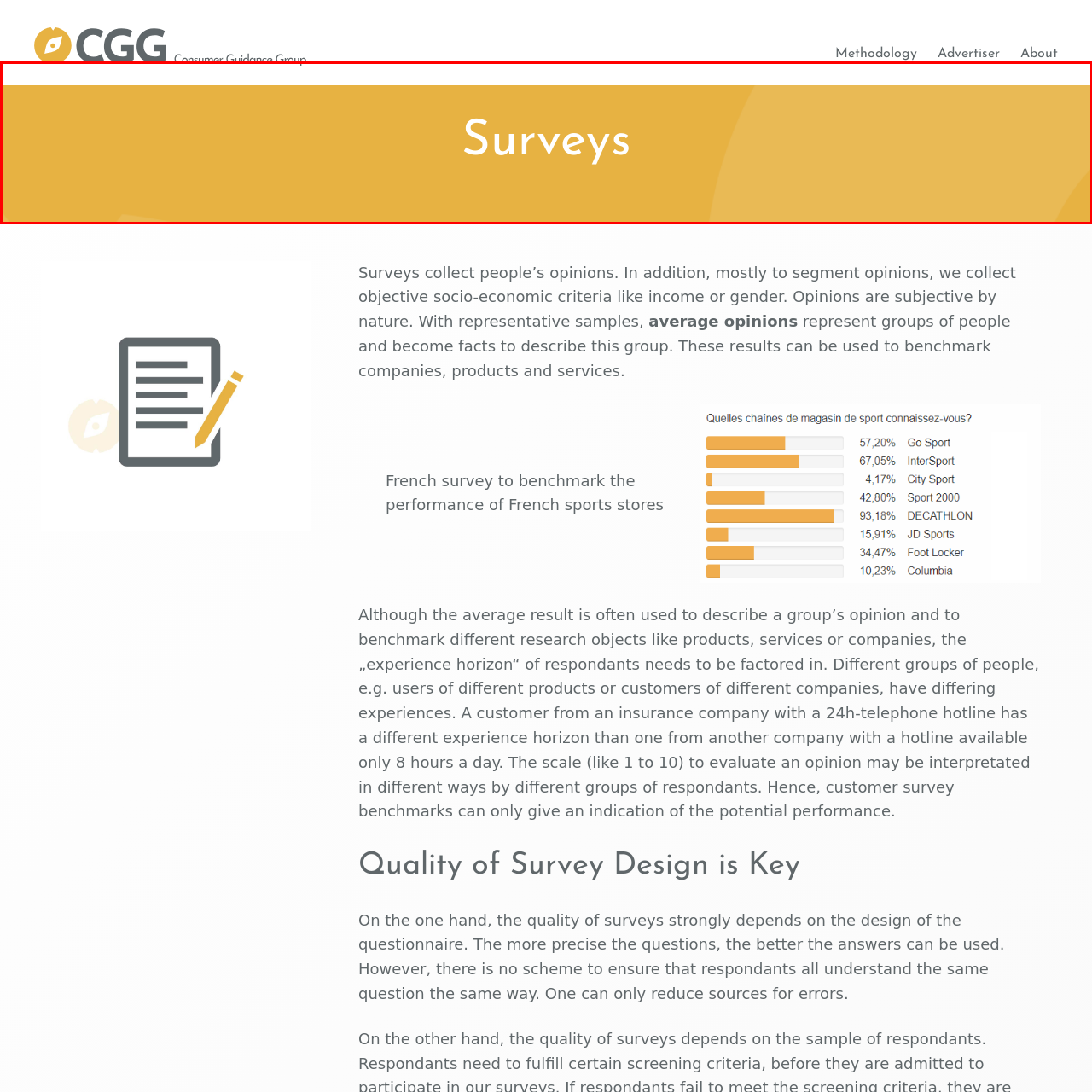Check the highlighted part in pink, What is the font color of the word 'Surveys'? 
Use a single word or phrase for your answer.

White